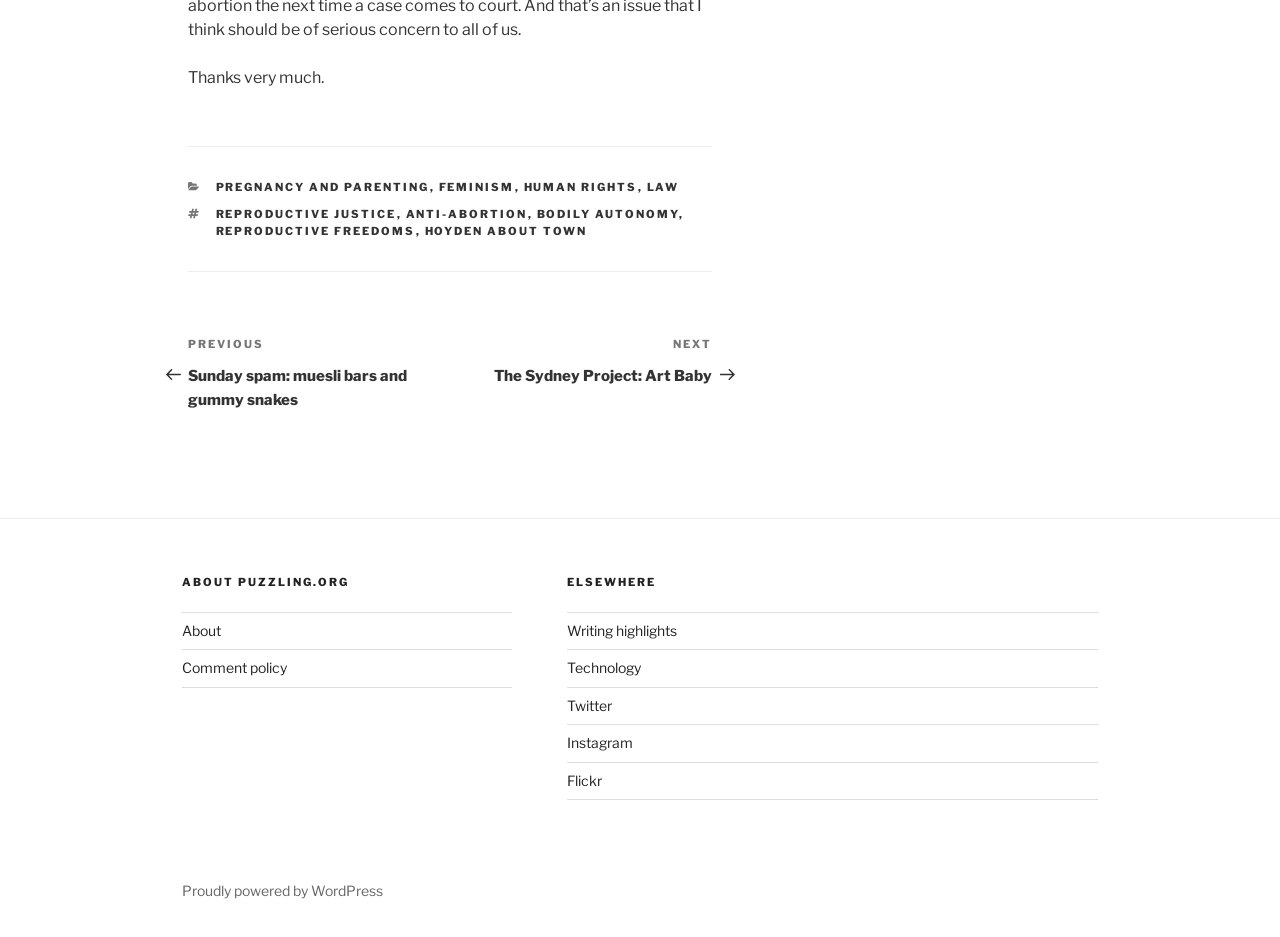Find the bounding box coordinates of the clickable area that will achieve the following instruction: "Check 'Twitter'".

[0.443, 0.744, 0.478, 0.762]